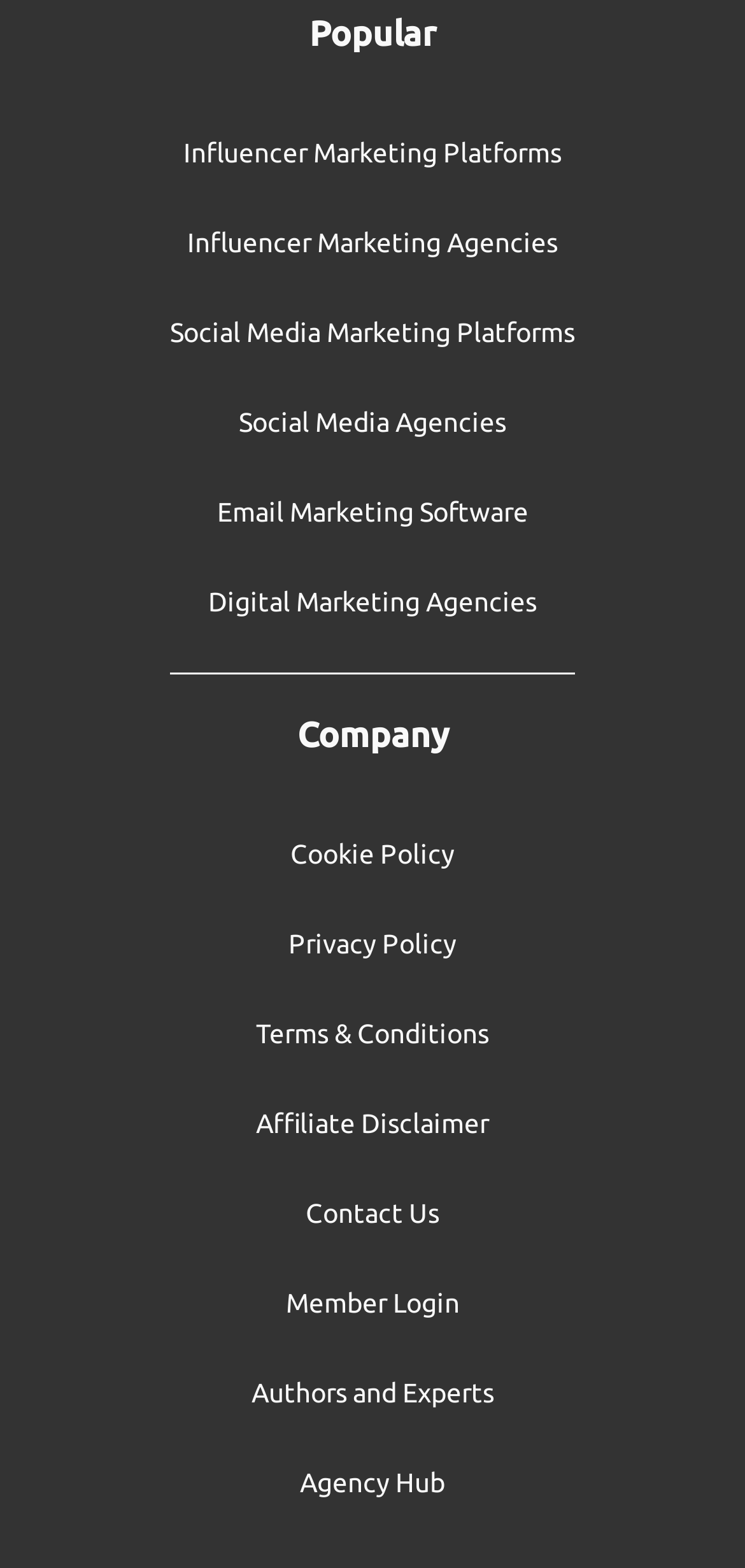Respond concisely with one word or phrase to the following query:
What is the last link in the footer?

Agency Hub